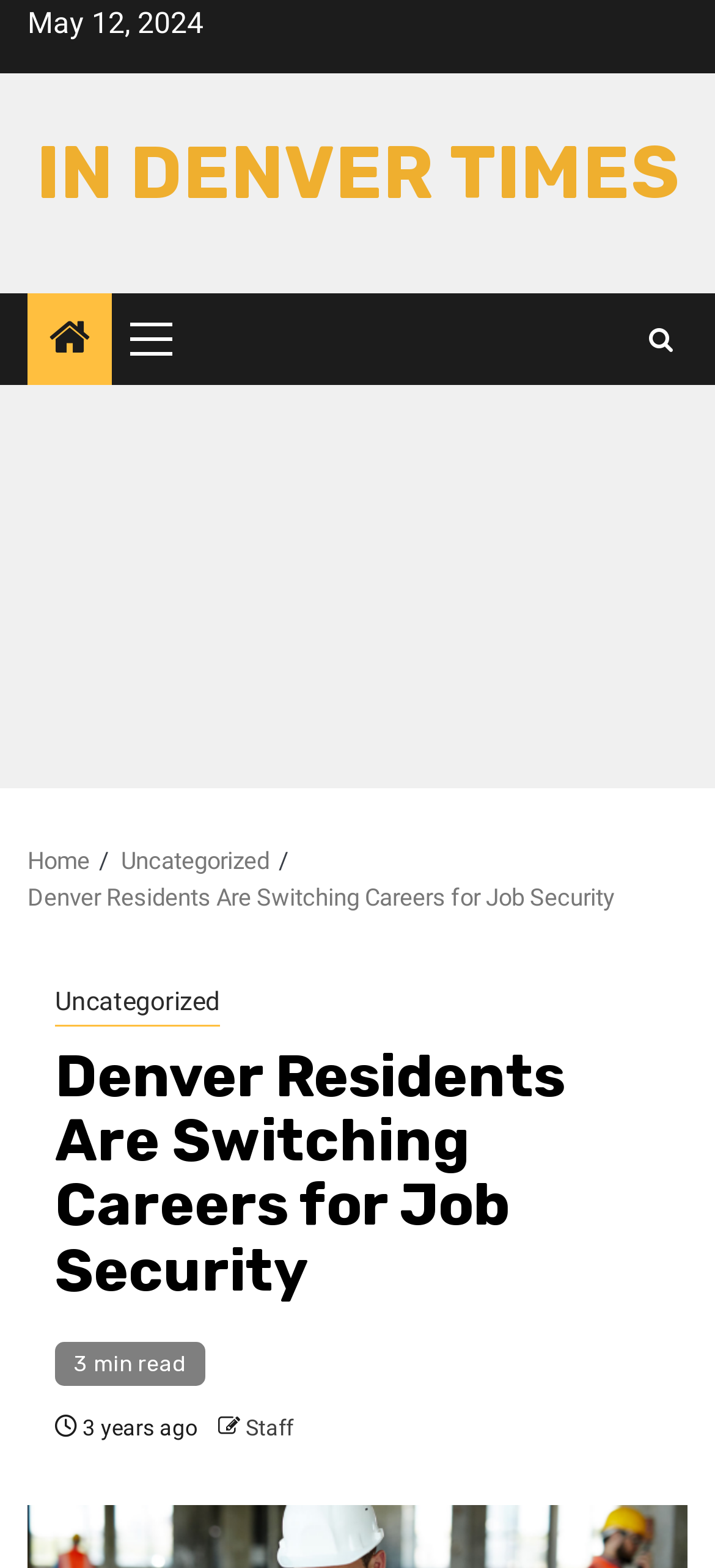Identify the bounding box coordinates of the region that needs to be clicked to carry out this instruction: "Click on the 'Home' link". Provide these coordinates as four float numbers ranging from 0 to 1, i.e., [left, top, right, bottom].

[0.038, 0.54, 0.126, 0.558]